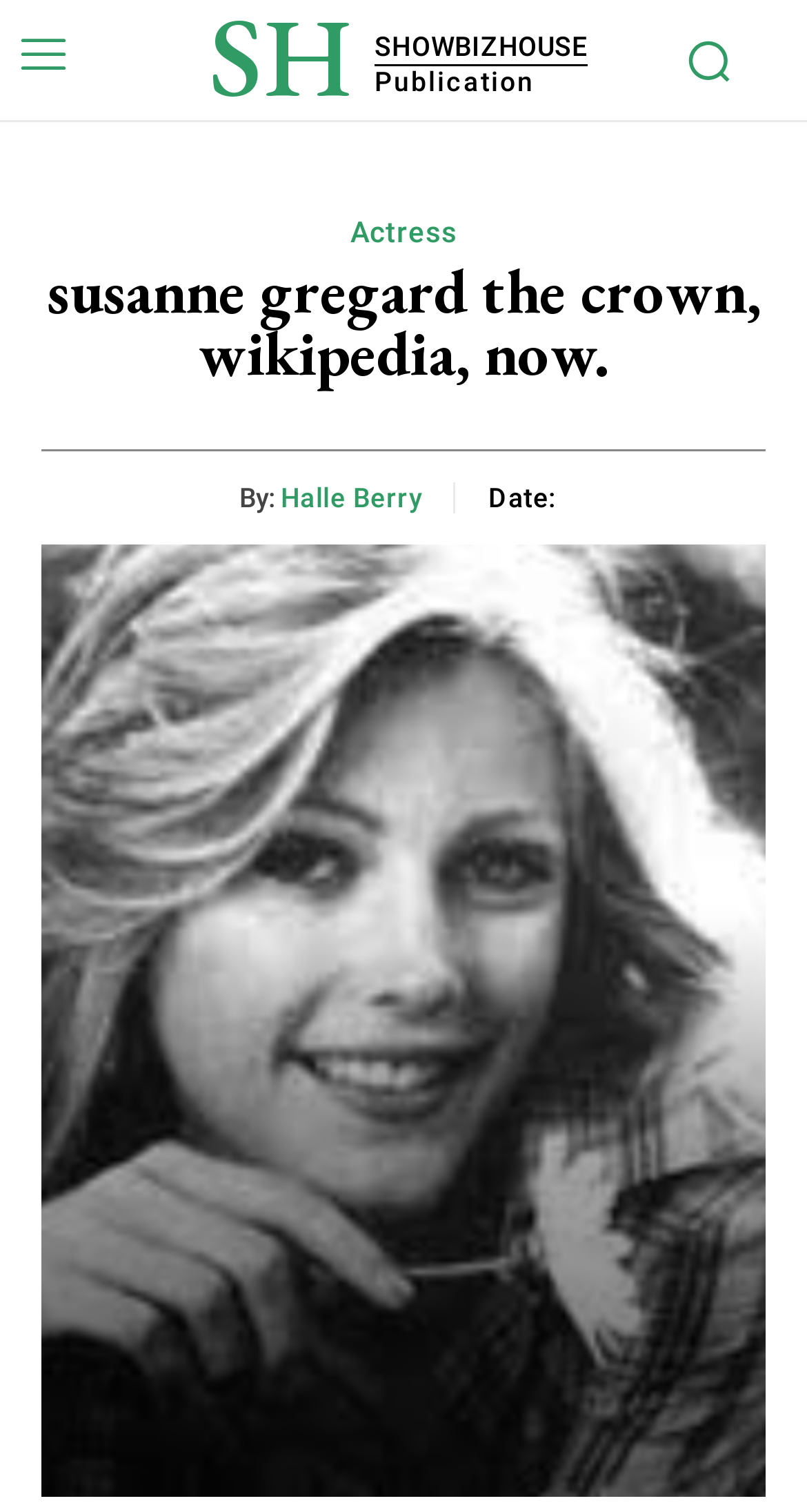Identify the bounding box for the UI element described as: "Halle Berry". The coordinates should be four float numbers between 0 and 1, i.e., [left, top, right, bottom].

[0.347, 0.319, 0.523, 0.34]